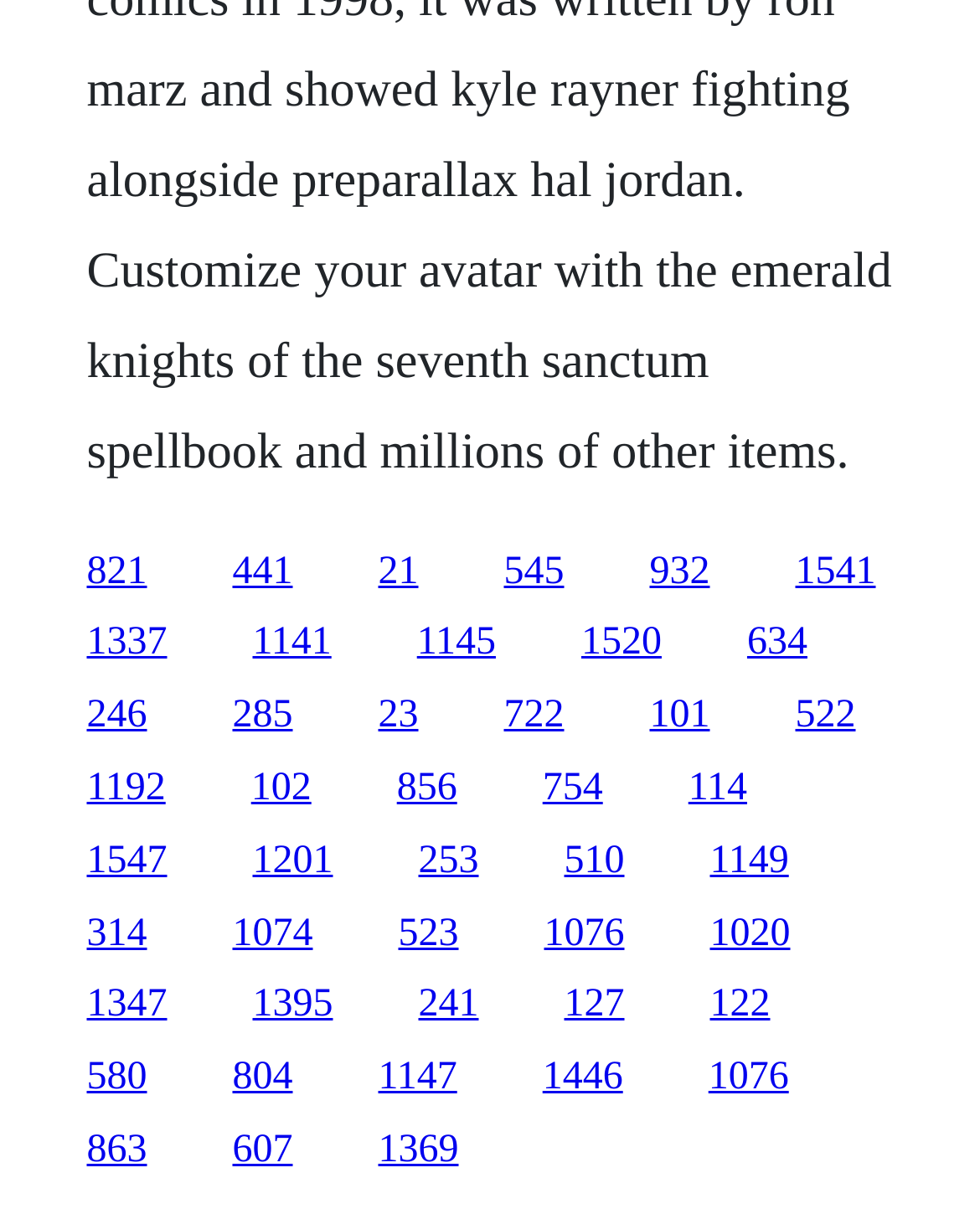Determine the bounding box coordinates of the element that should be clicked to execute the following command: "go to the 101 page".

[0.663, 0.574, 0.724, 0.61]